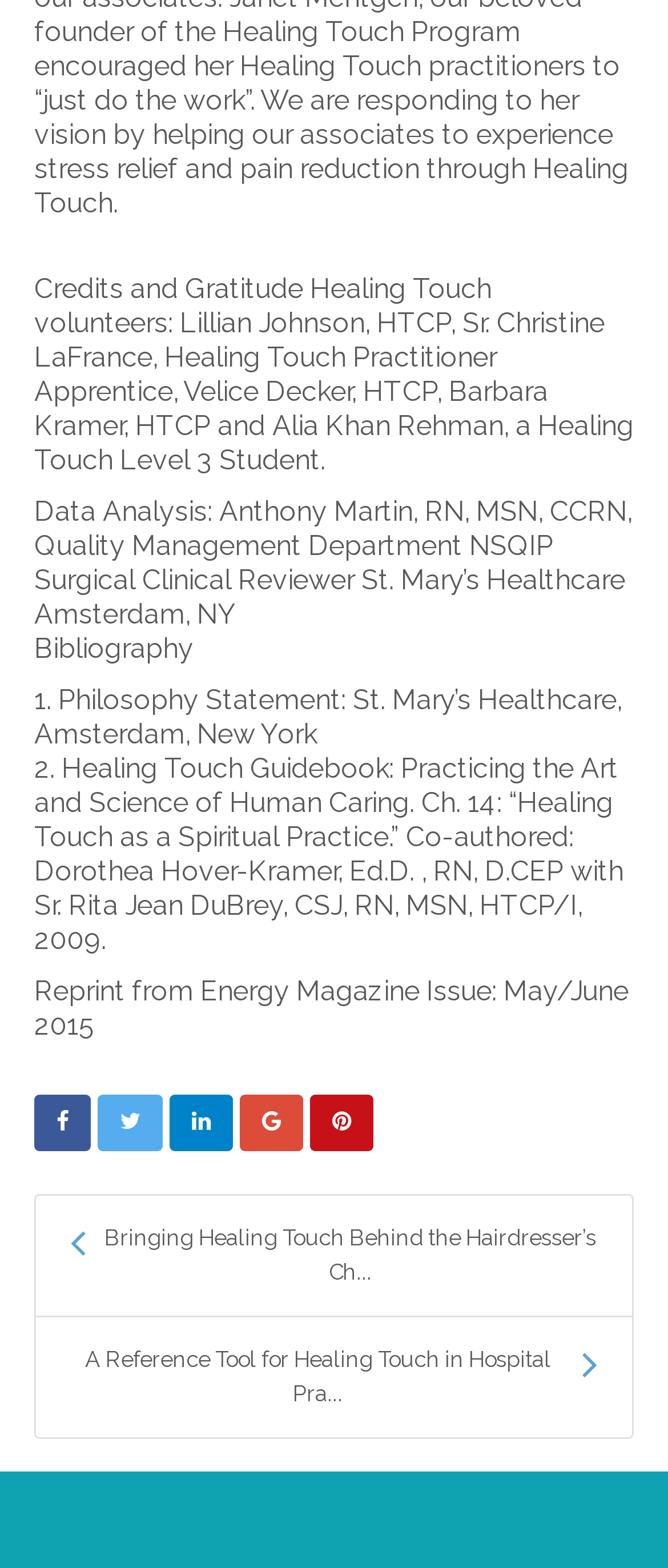Please answer the following question using a single word or phrase: 
Who is the author of the Healing Touch Guidebook?

Dorothea Hover-Kramer and Sr. Rita Jean DuBrey